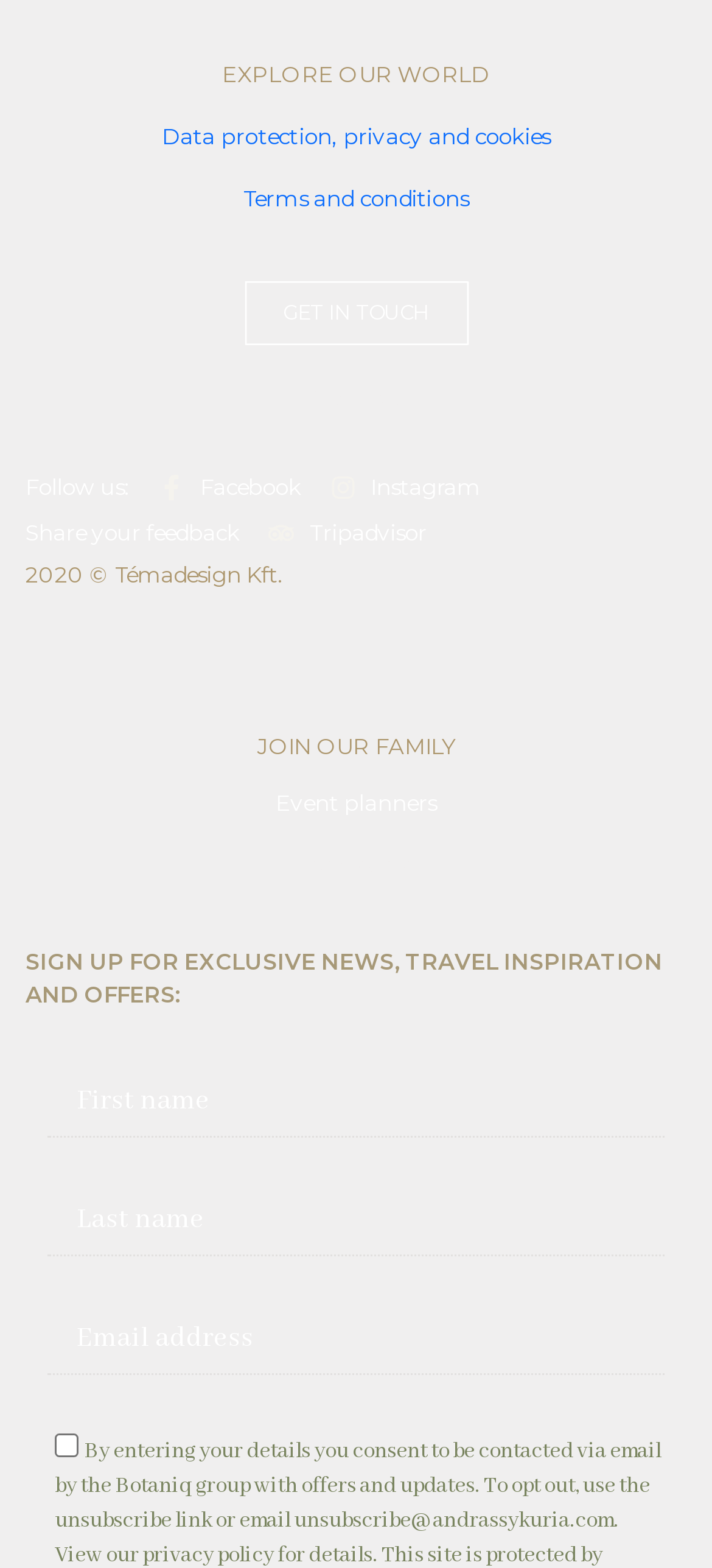Please identify the coordinates of the bounding box that should be clicked to fulfill this instruction: "Enter first name".

[0.067, 0.678, 0.933, 0.726]